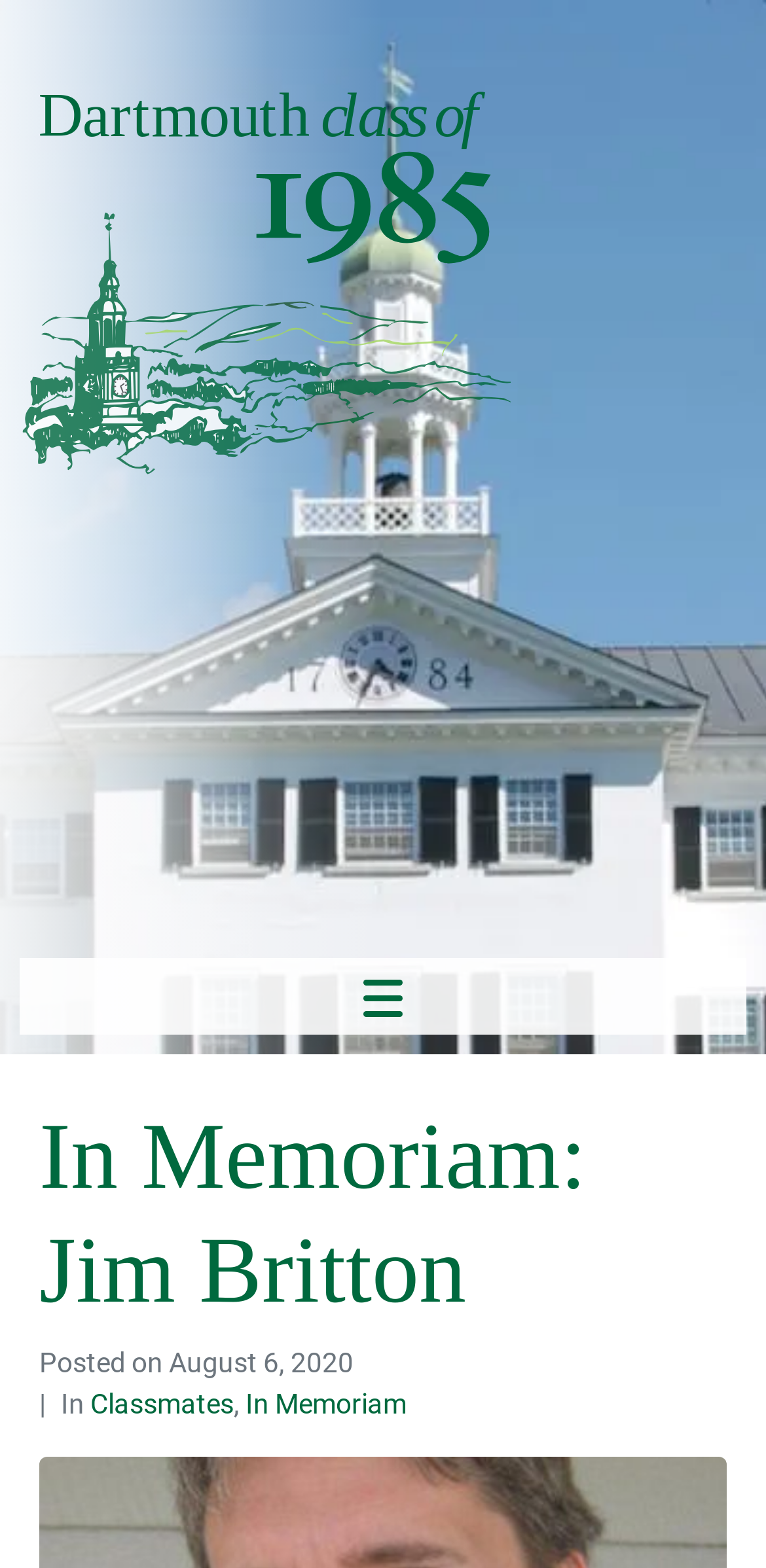Please provide a brief answer to the following inquiry using a single word or phrase:
What is the category of the post about Jim Britton?

In Memoriam